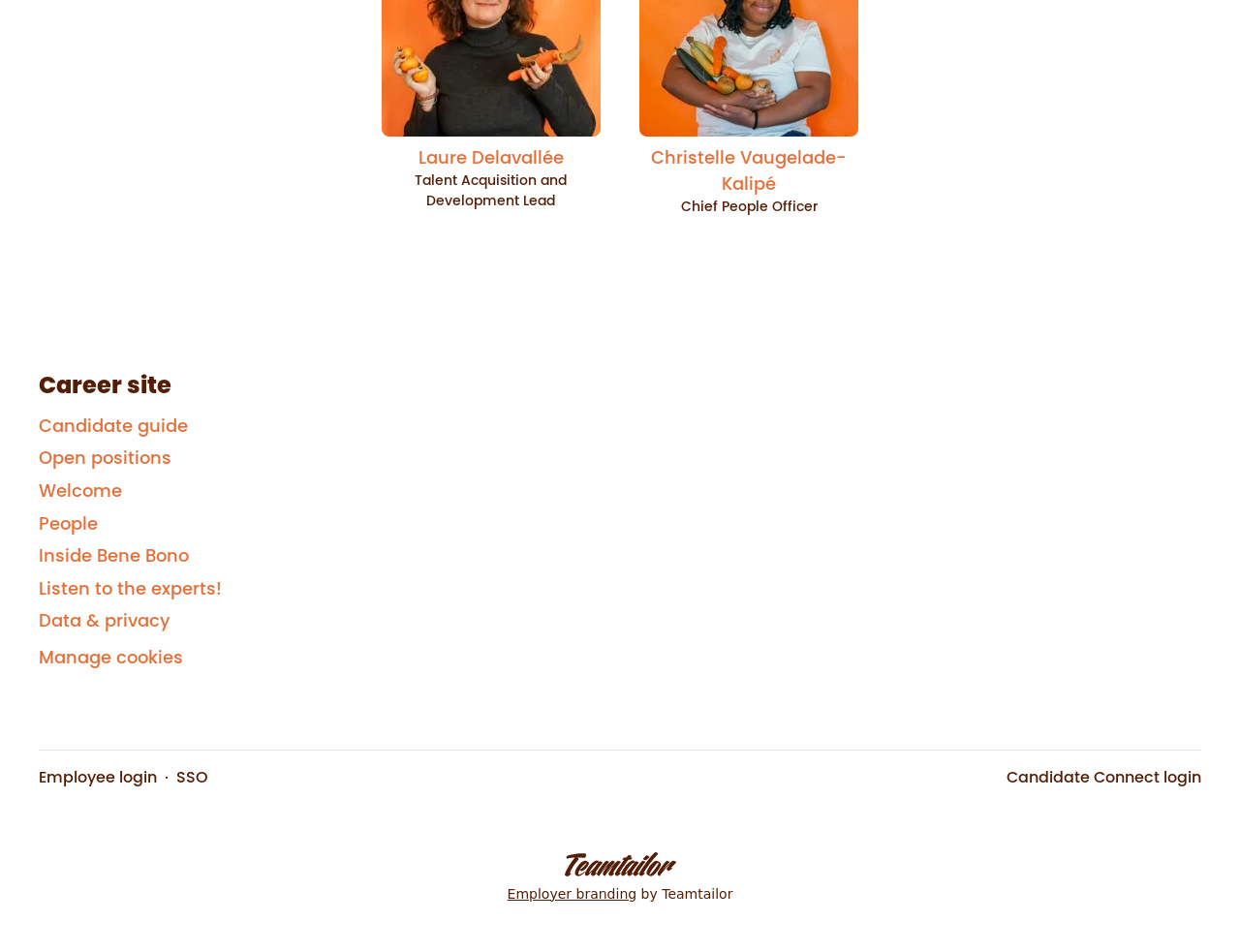Identify the coordinates of the bounding box for the element that must be clicked to accomplish the instruction: "Search for something".

None